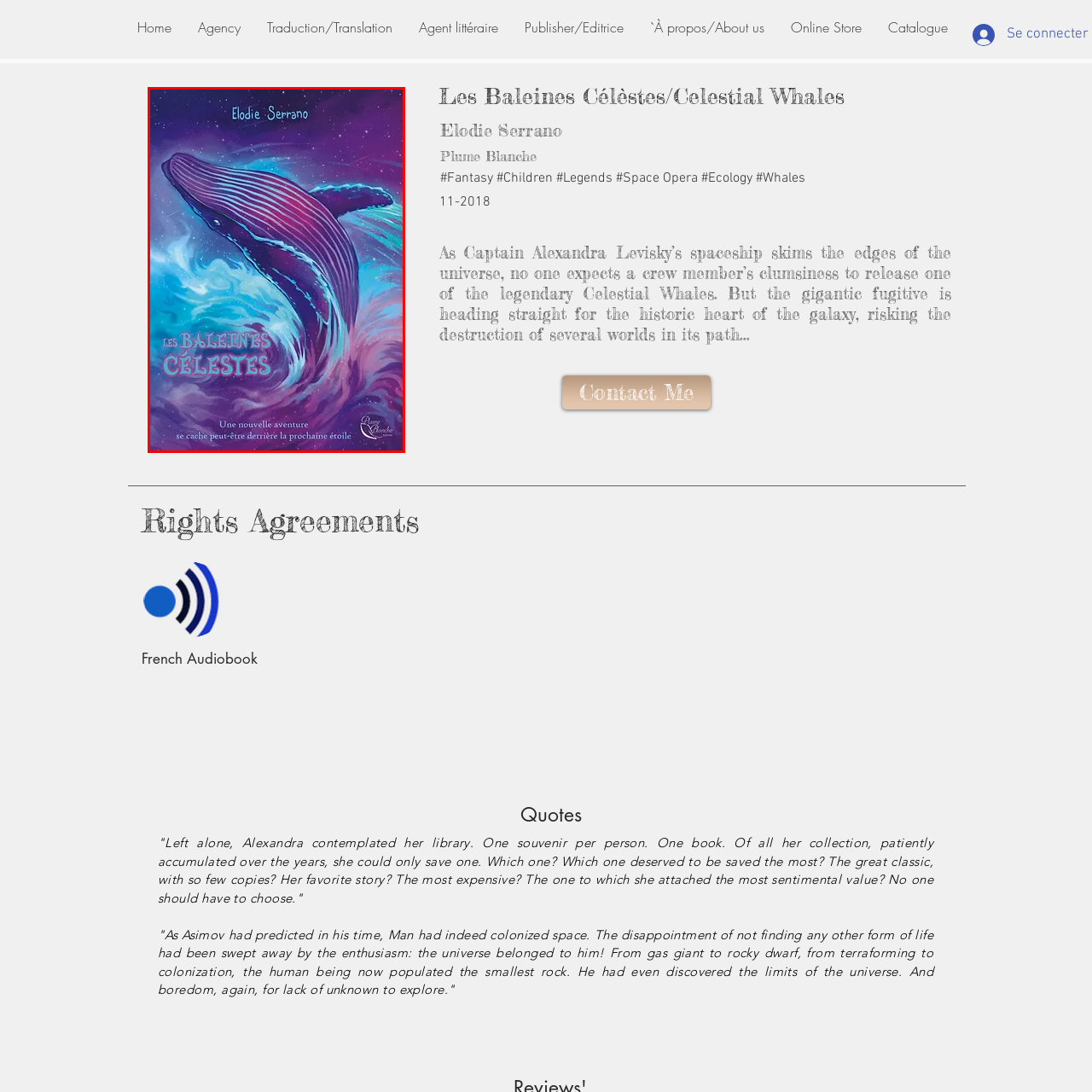What is the depiction on the book cover?
Look closely at the area highlighted by the red bounding box and give a detailed response to the question.

The book cover features a stunning depiction of a celestial whale, gracefully soaring through a vibrant and colorful cosmic ocean.